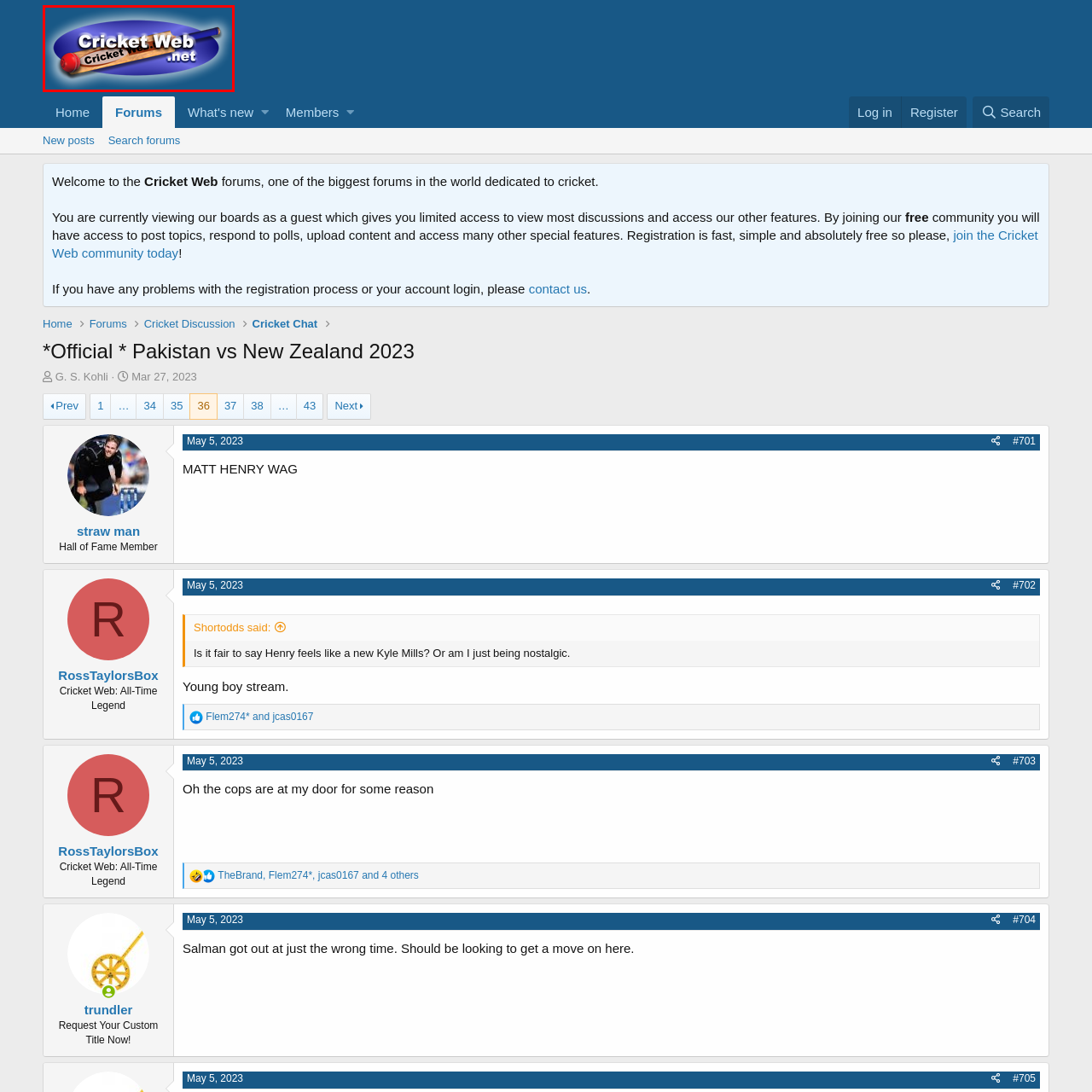View the part of the image marked by the red boundary and provide a one-word or short phrase answer to this question: 
What is the thematic element added to the logo?

Cricket bat design